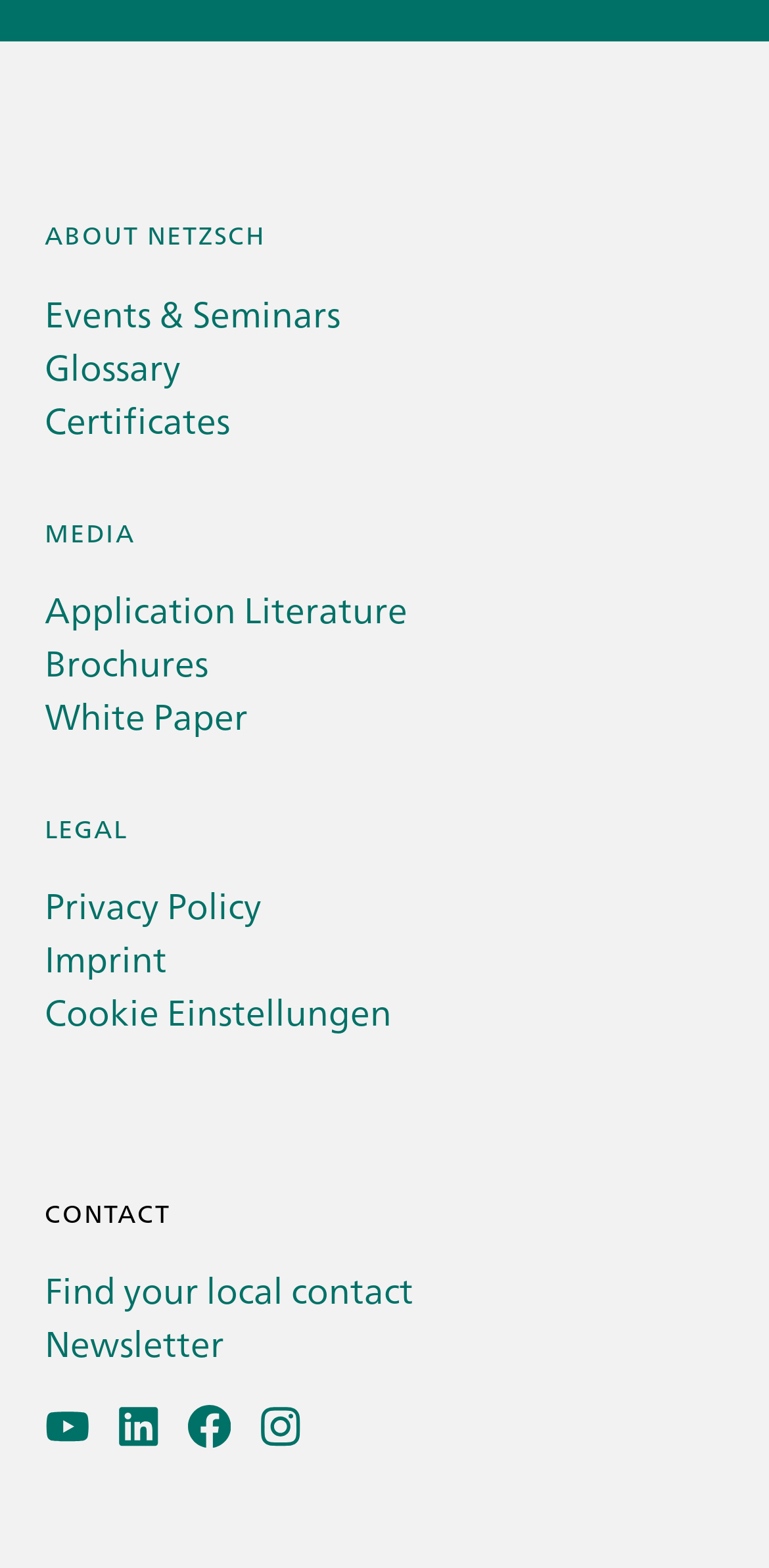What is the purpose of the 'CONTACT' section?
Refer to the screenshot and deliver a thorough answer to the question presented.

The 'CONTACT' section is likely used to find local contact information, as evidenced by the link 'Find your local contact' located below the 'CONTACT' heading.